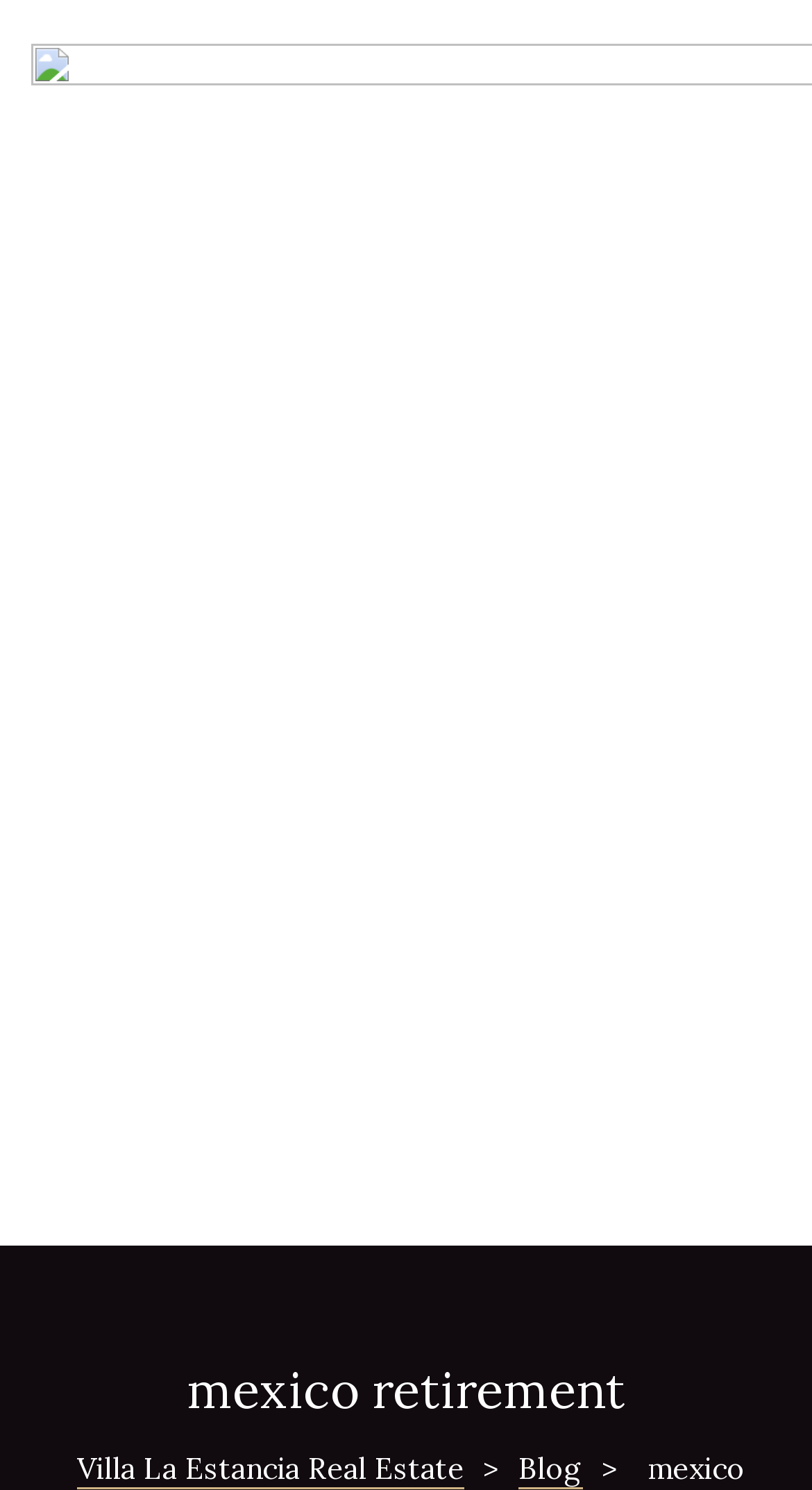Using the format (top-left x, top-left y, bottom-right x, bottom-right y), provide the bounding box coordinates for the described UI element. All values should be floating point numbers between 0 and 1: Villa La Estancia Real Estate

[0.095, 0.972, 0.572, 0.999]